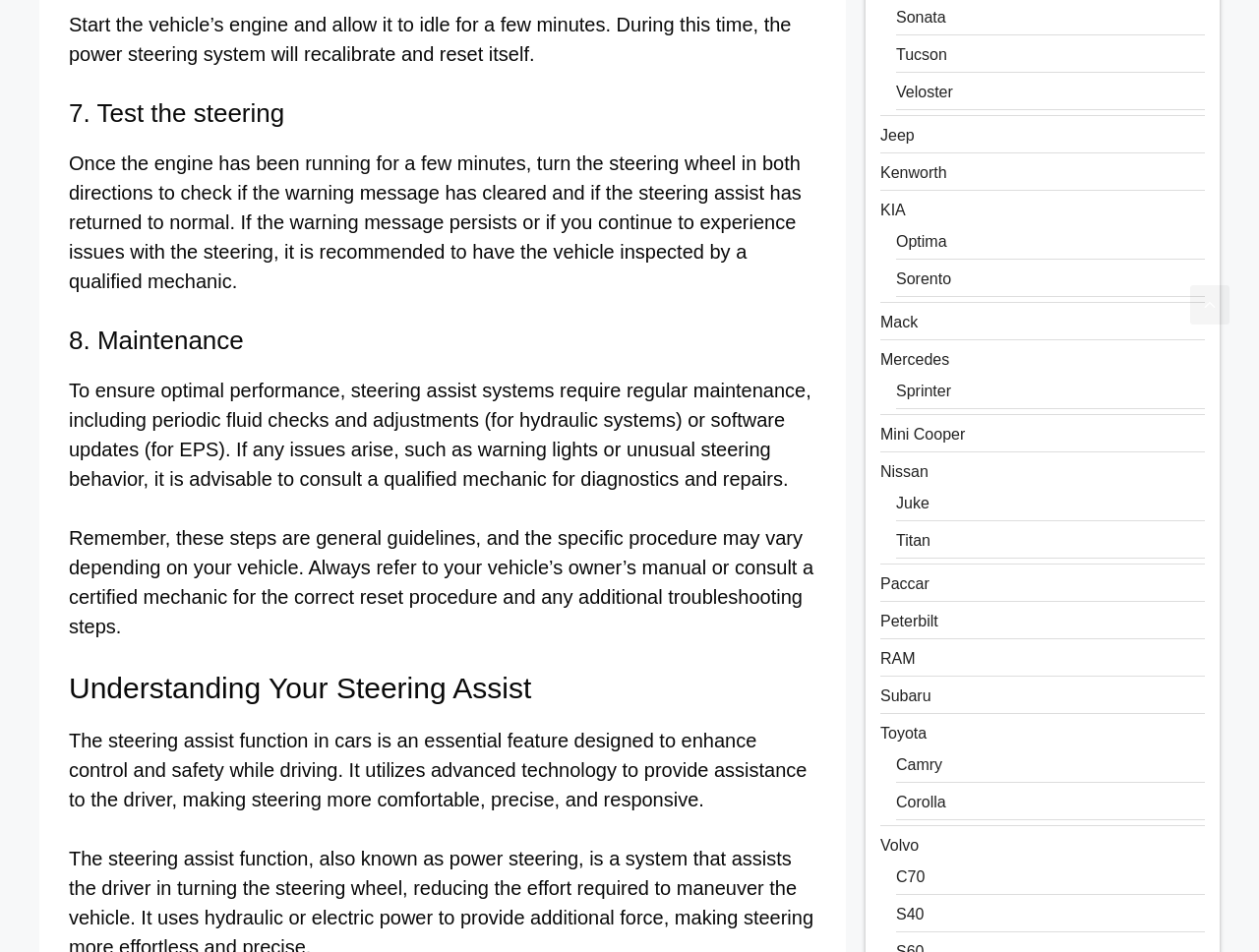What is required for optimal performance of steering assist systems?
Respond to the question with a well-detailed and thorough answer.

To ensure optimal performance, steering assist systems require regular maintenance, including periodic fluid checks and adjustments (for hydraulic systems) or software updates (for EPS), as mentioned in the text 'To ensure optimal performance, steering assist systems require regular maintenance, including periodic fluid checks and adjustments (for hydraulic systems) or software updates (for EPS).'